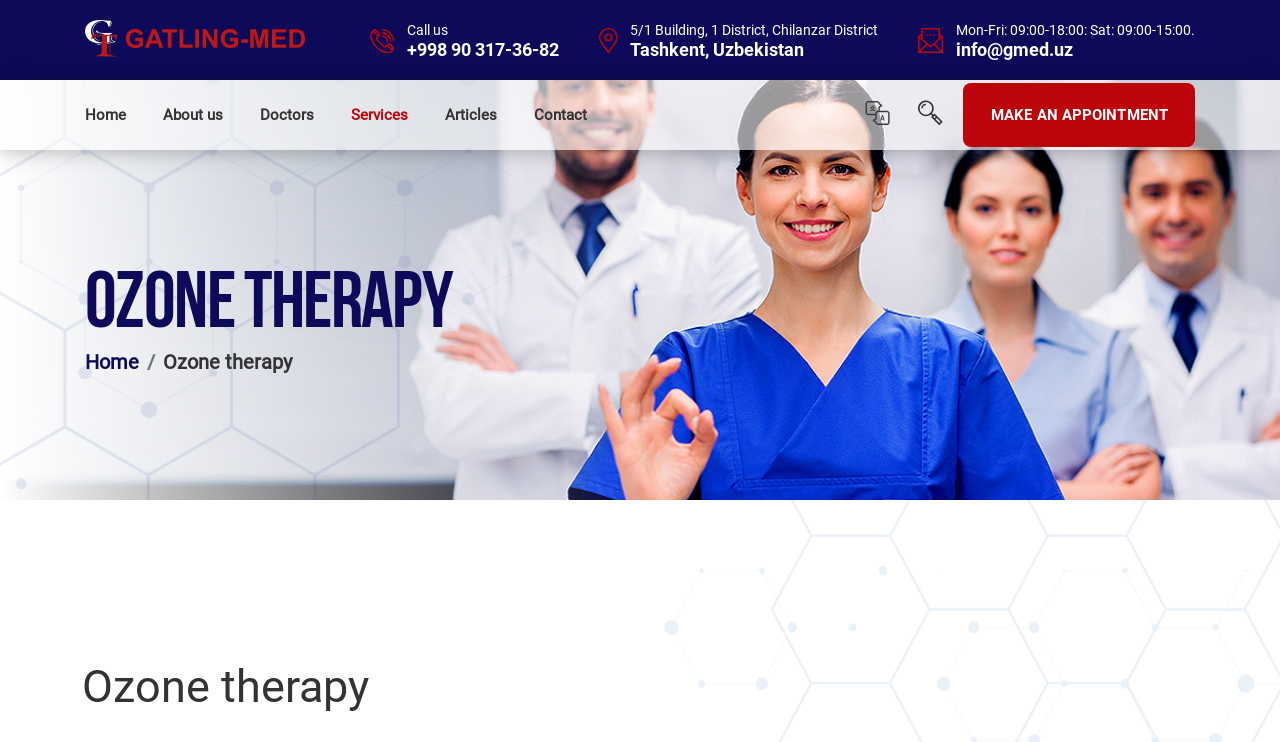Please find the bounding box coordinates for the clickable element needed to perform this instruction: "Visit the 'About us' page".

[0.127, 0.108, 0.174, 0.202]